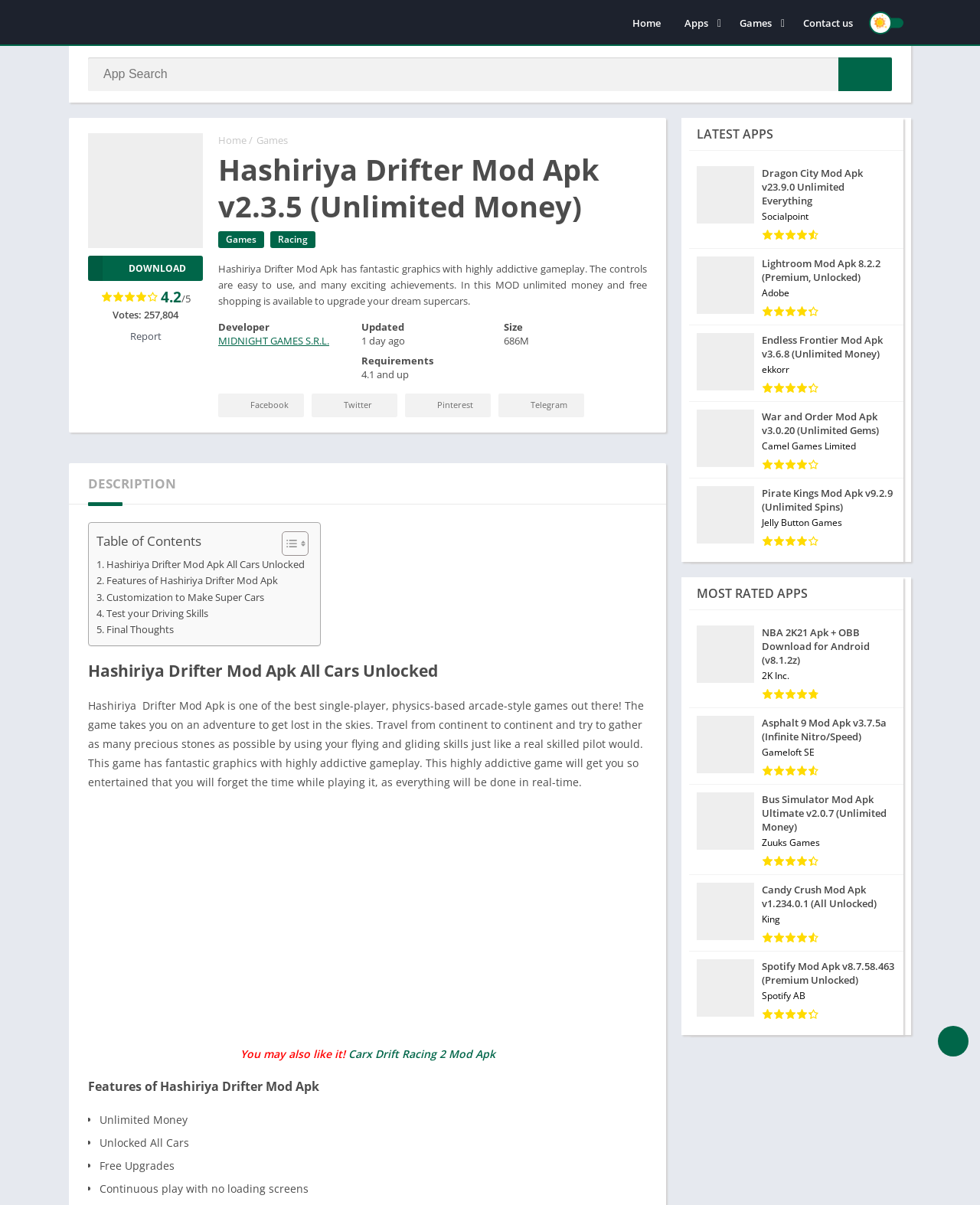Can you find the bounding box coordinates for the element to click on to achieve the instruction: "Download Hashiriya Drifter Mod Apk"?

[0.09, 0.212, 0.207, 0.233]